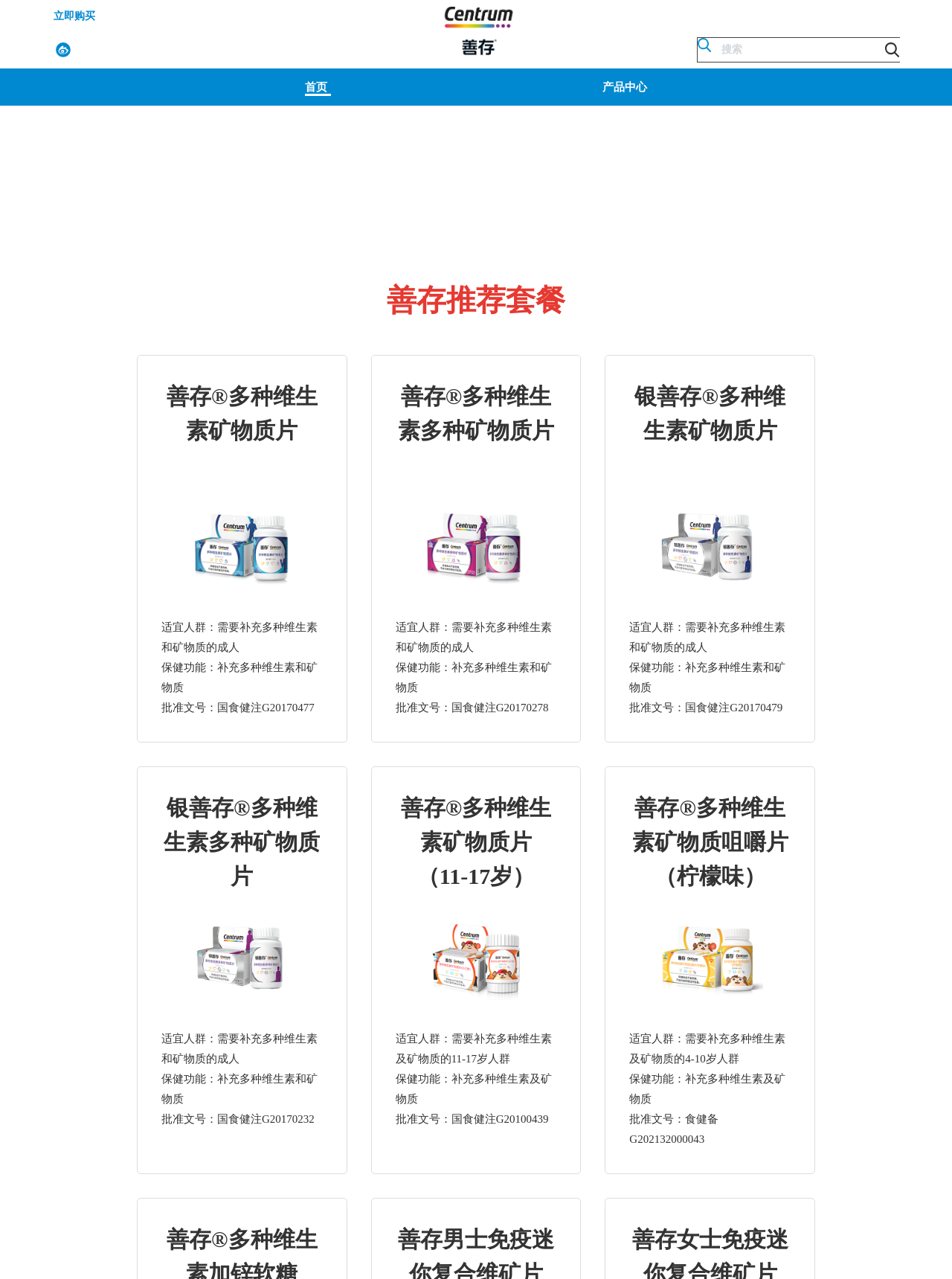Use a single word or phrase to answer this question: 
What is the function of the '立即购买' button?

To buy the product